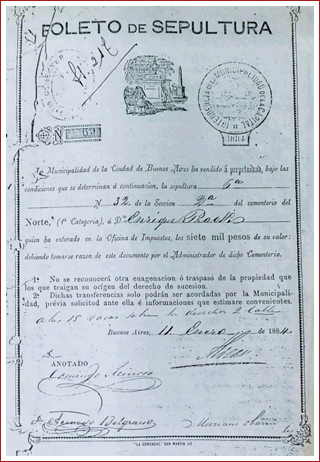Describe every aspect of the image in detail.

The image depicts a historical document titled "Boleto de Sepultura," a burial certificate issued by the Municipality of Buenos Aires. This certificate pertains to a gravesite located in the Northern section of the cemetery, specifically recorded under the name of Mr. Enrique Prack, who is noted as having paid a sum of seven thousand pesos to the Tax Office. The document provides essential information regarding the ownership and rights associated with the gravesite, affirming that it is sold in perpetuity under specific conditions outlined by the local authorities. 

The document features ornate borders and includes various formal annotations and signatures, indicating its authenticity and legal status. The background provides insights into the administrative practices of the time, illustrating how burial rights were formally recorded and maintained. This rare family document was recently shared and highlights not only the personal history of Enrique Prack but also the cultural significance of burial practices in Buenos Aires.